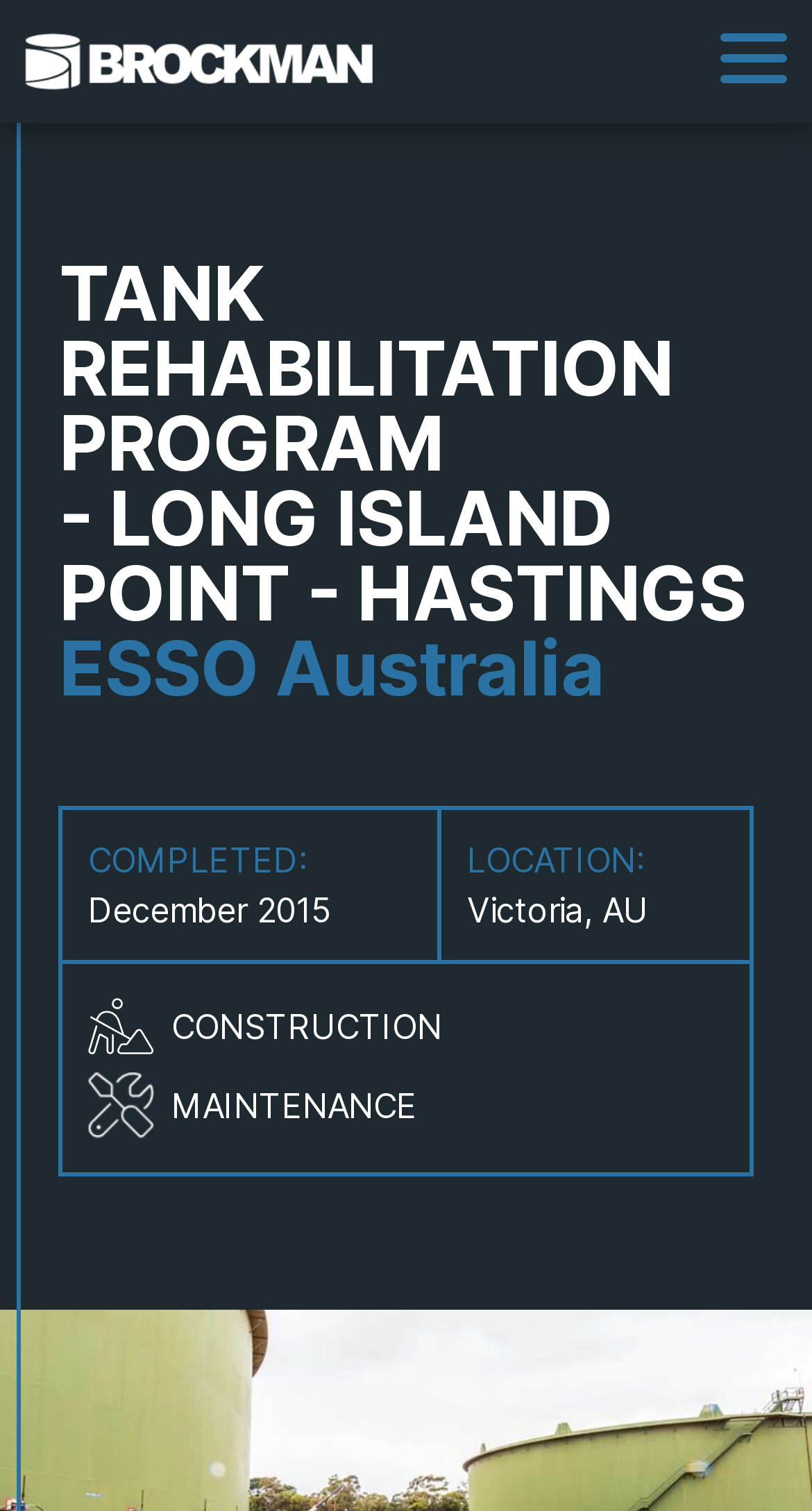From the webpage screenshot, predict the bounding box of the UI element that matches this description: "title="Menu"".

[0.887, 0.022, 0.969, 0.059]